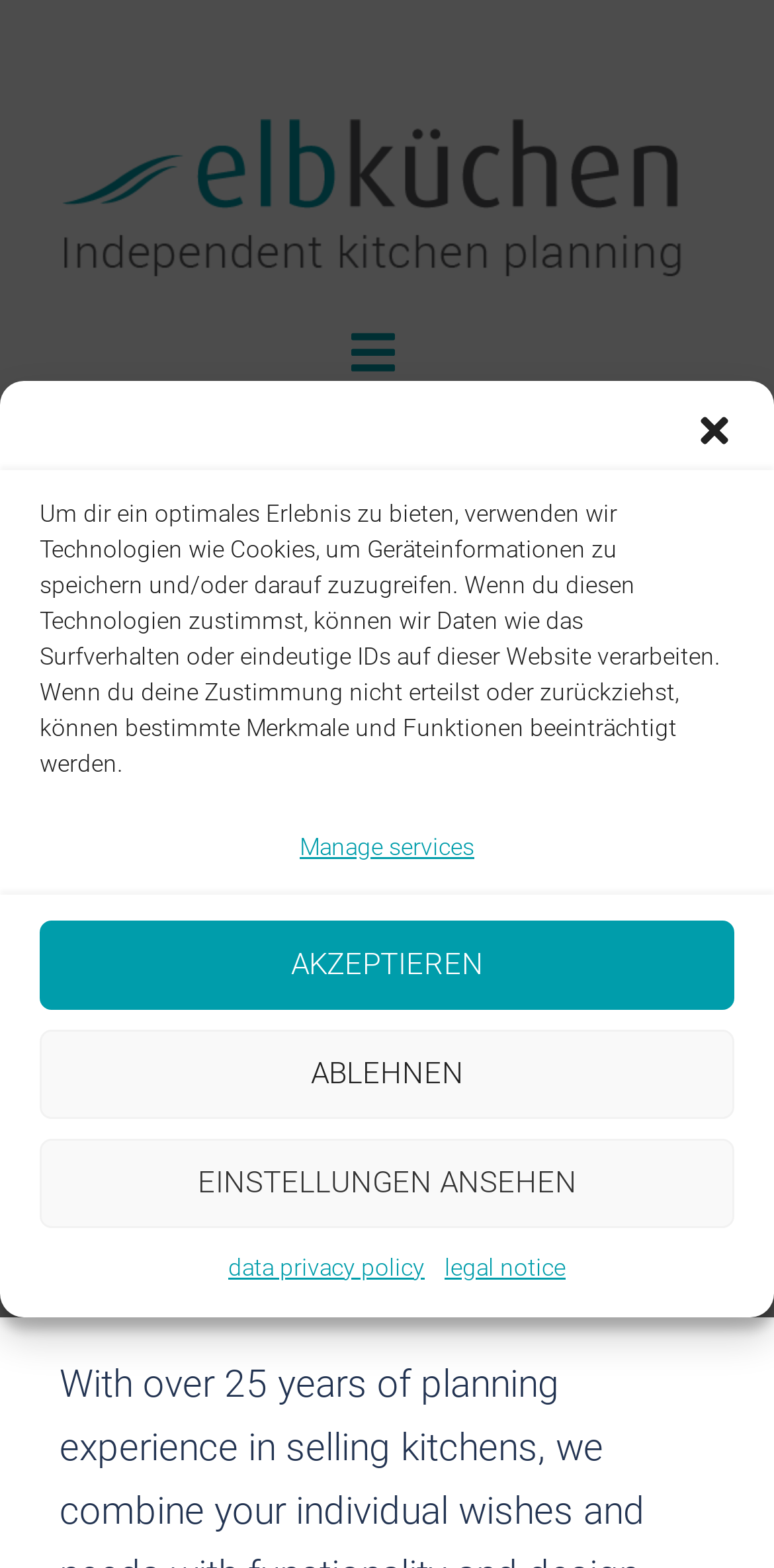Analyze the image and give a detailed response to the question:
What is the file name of the kitchen plan image?

The file name of the kitchen plan image can be found in the section where the image is displayed, and it is mentioned as 'cropped-kuechen-planen-elbkuechen.jpg'.